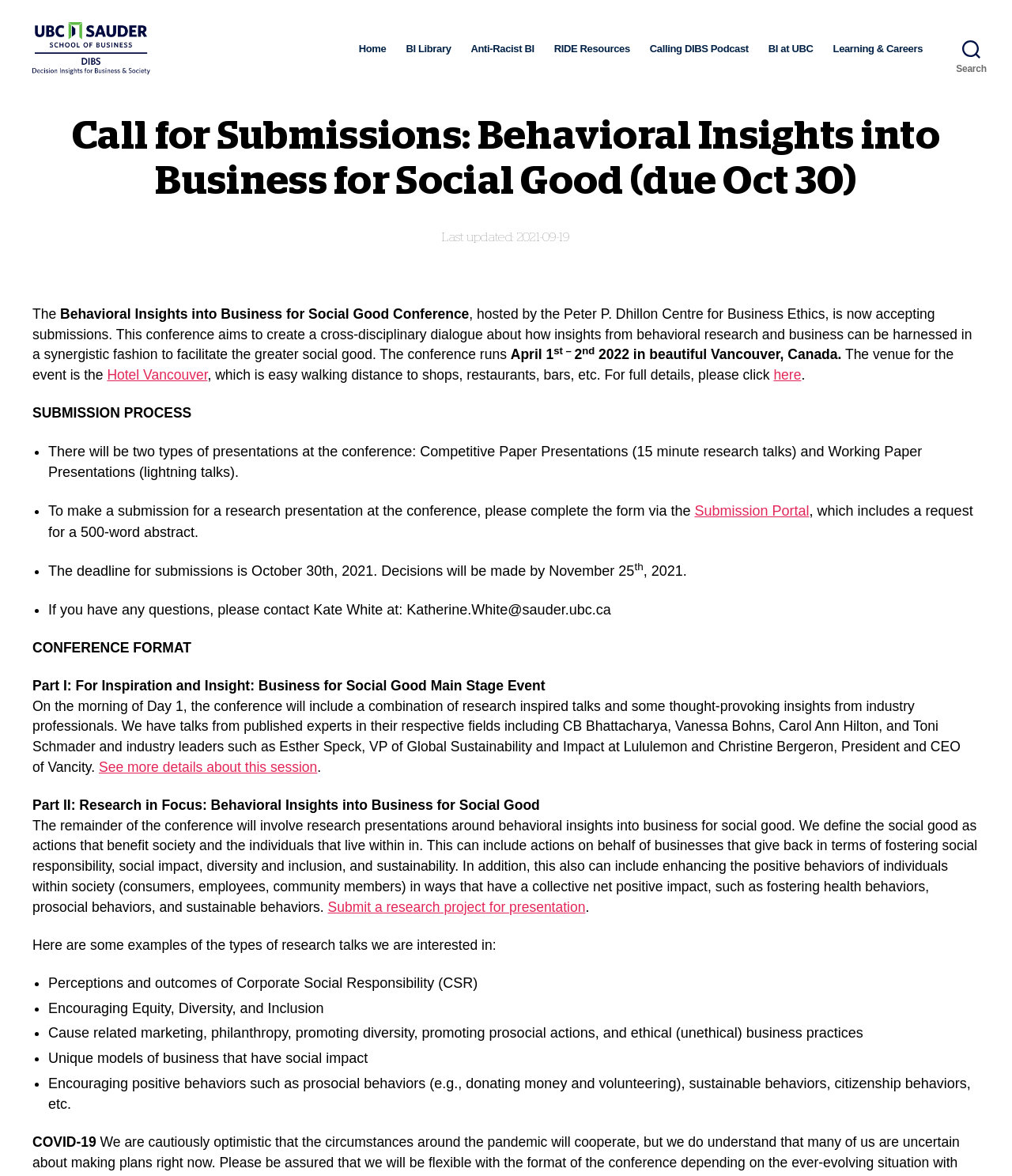Extract the bounding box coordinates of the UI element described by: "Hotel Vancouver". The coordinates should include four float numbers ranging from 0 to 1, e.g., [left, top, right, bottom].

[0.106, 0.328, 0.205, 0.341]